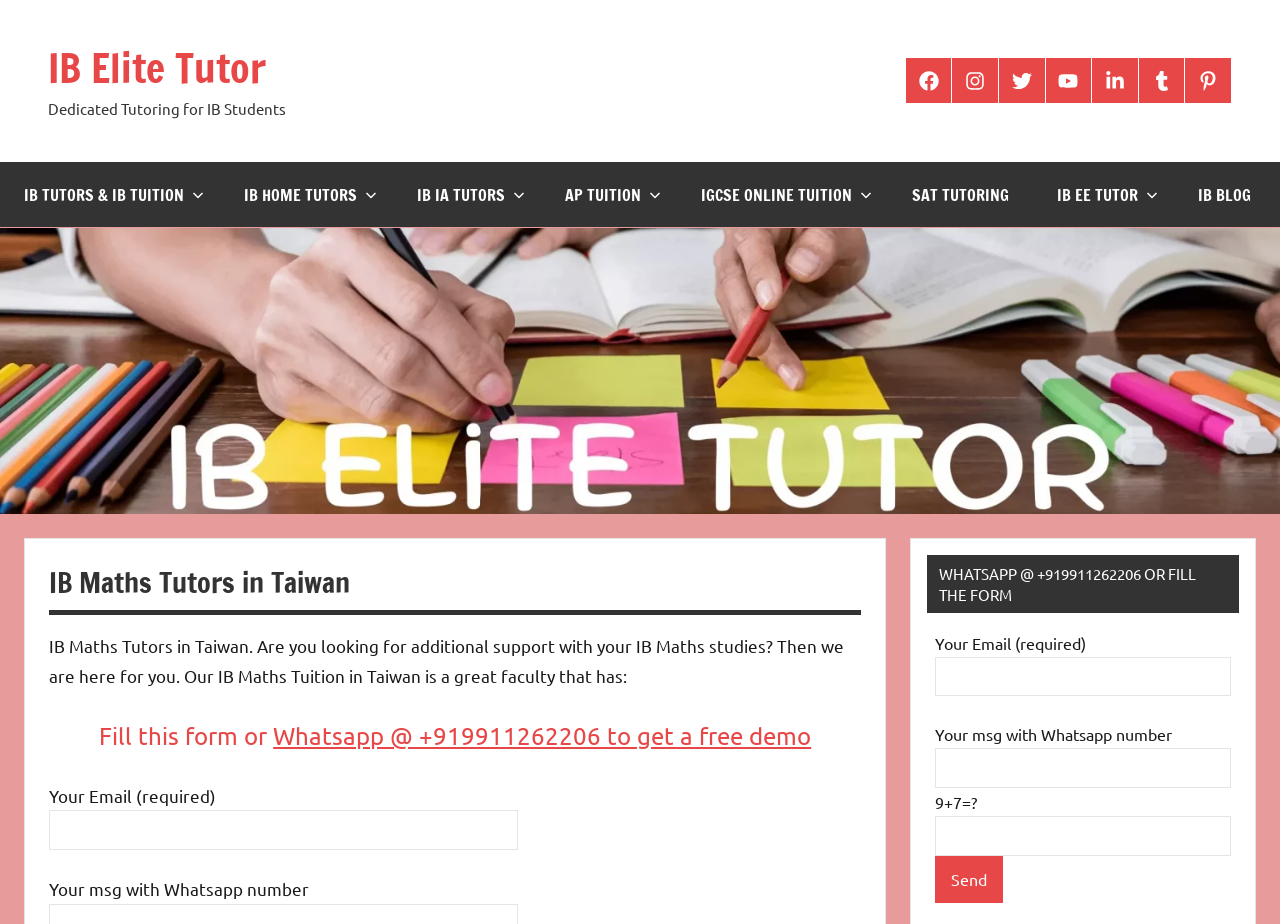Please identify the bounding box coordinates of the region to click in order to complete the given instruction: "Click on the IB TUTORS & IB TUITION link". The coordinates should be four float numbers between 0 and 1, i.e., [left, top, right, bottom].

[0.0, 0.176, 0.172, 0.246]